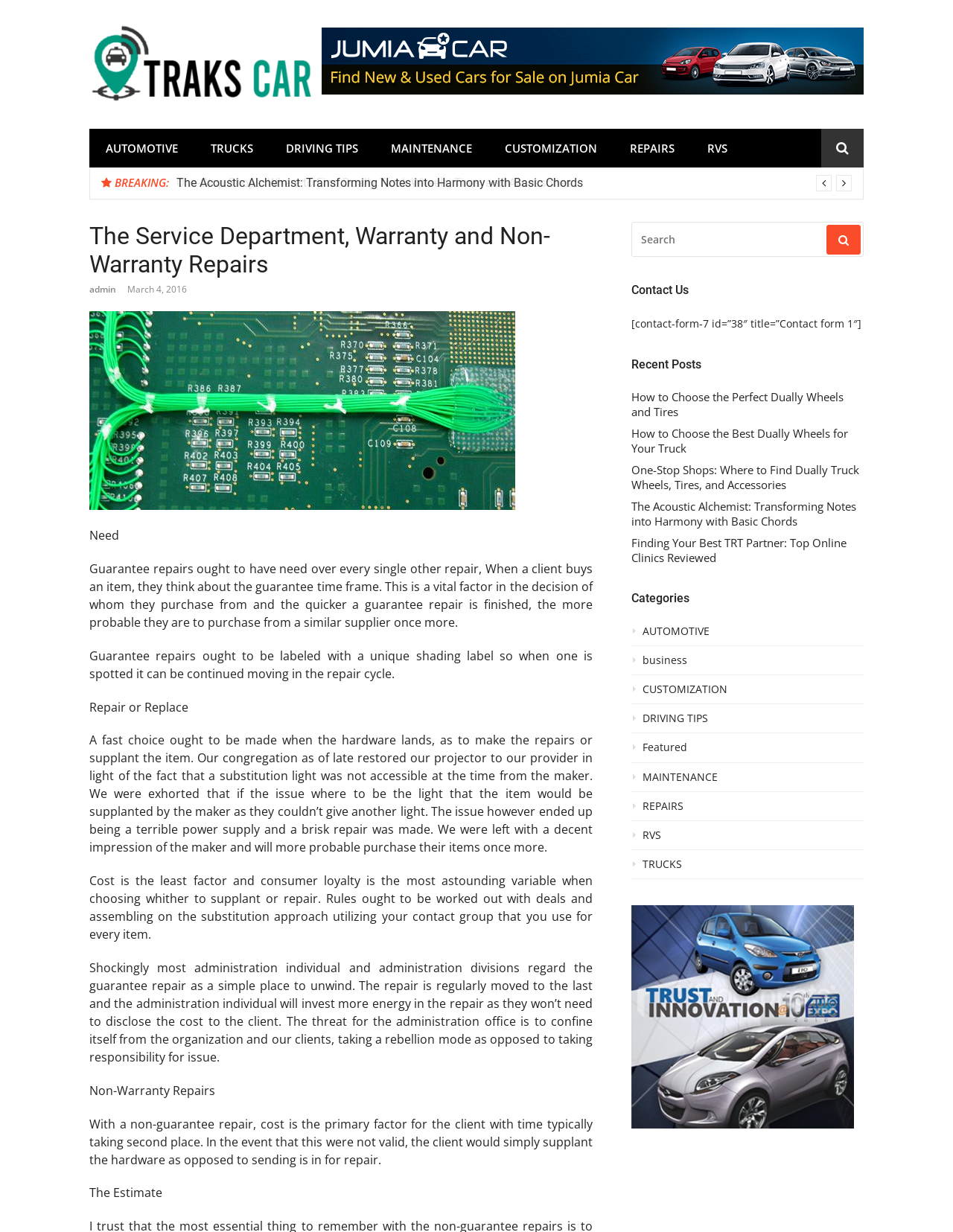Describe every aspect of the webpage comprehensively.

The webpage is about the Service Department, Warranty, and Non-Warranty Repairs of Trakscar. At the top, there is a logo of Trakscar, an image, and a link to the website. Below the logo, there are seven links to different categories: AUTOMOTIVE, TRUCKS, DRIVING TIPS, MAINTENANCE, CUSTOMIZATION, REPAIRS, and RVS.

On the left side of the page, there is a breaking news section with a dropdown menu containing an article titled "The Acoustic Alchemist: Transforming Notes into Harmony with Basic Chords". Below this section, there is a header with the title "The Service Department, Warranty and Non-Warranty Repairs" and a link to the admin page. There is also a timestamp showing "March 4, 2016".

The main content of the page is divided into two sections: Warranty Repairs and Non-Warranty Repairs. The Warranty Repairs section discusses the importance of guarantee repairs, how they should be labeled with a unique color label, and the decision-making process for repair or replacement. The Non-Warranty Repairs section focuses on the cost and time factors that influence the client's decision to repair or replace an item.

On the right side of the page, there is a complementary section with a search bar, a contact form, and a list of recent posts with links to articles such as "How to Choose the Perfect Dually Wheels and Tires" and "Finding Your Best TRT Partner: Top Online Clinics Reviewed". There is also a list of categories with links to AUTOMOTIVE, business, CUSTOMIZATION, DRIVING TIPS, Featured, MAINTENANCE, REPAIRS, RVS, and TRUCKS.